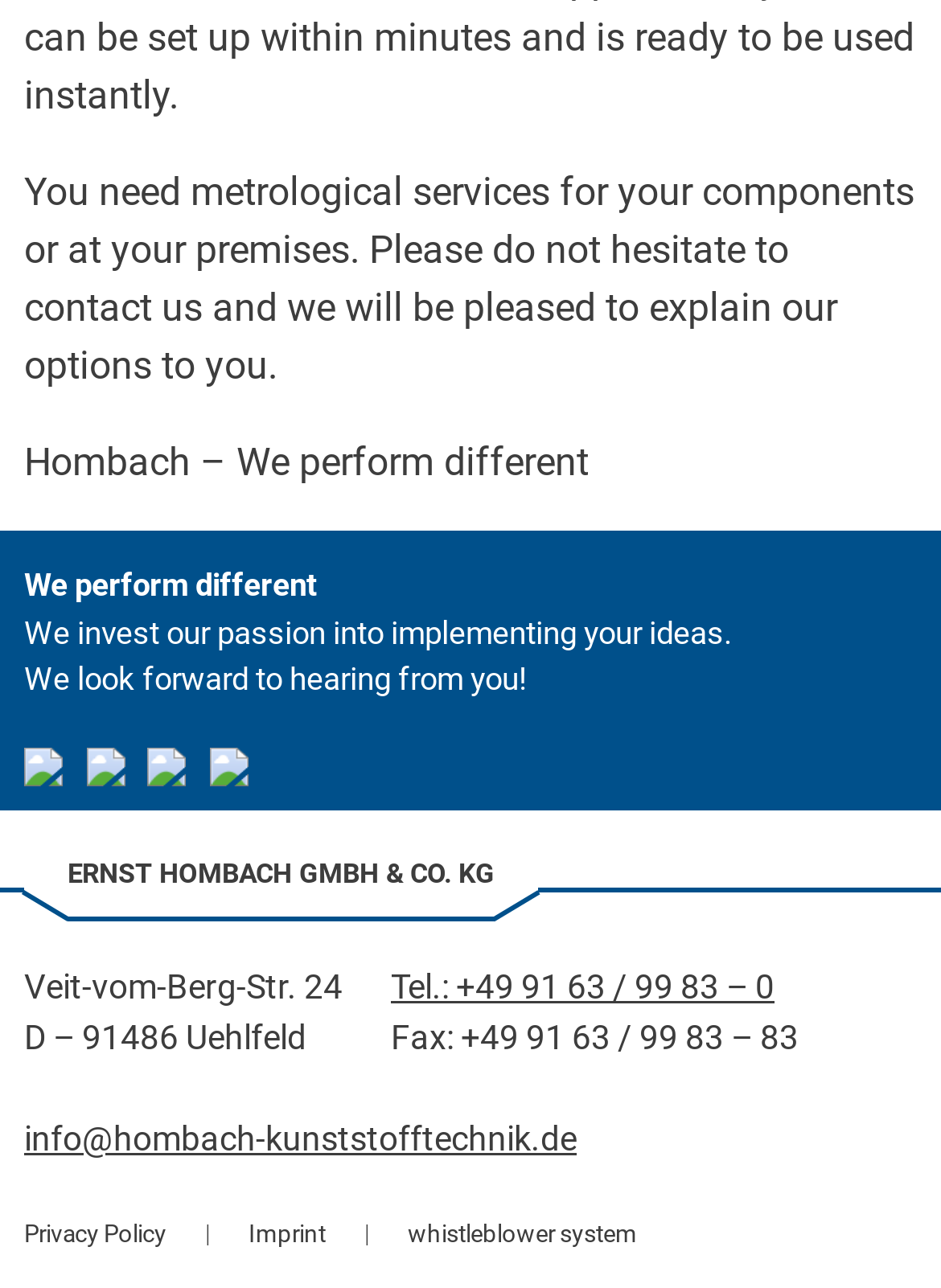Please specify the bounding box coordinates of the clickable region necessary for completing the following instruction: "view privacy policy". The coordinates must consist of four float numbers between 0 and 1, i.e., [left, top, right, bottom].

[0.026, 0.947, 0.177, 0.968]